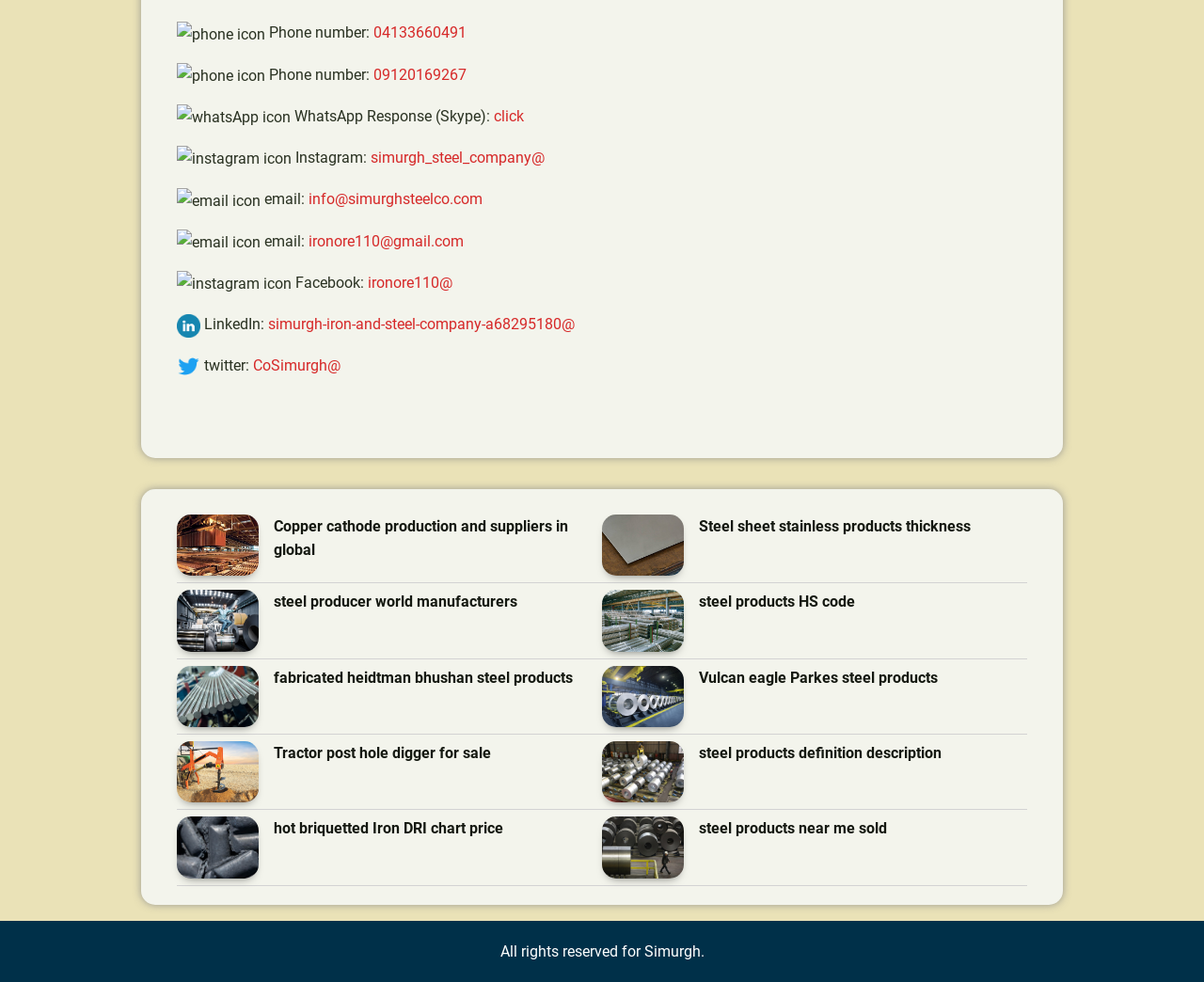Point out the bounding box coordinates of the section to click in order to follow this instruction: "Search for a course".

None